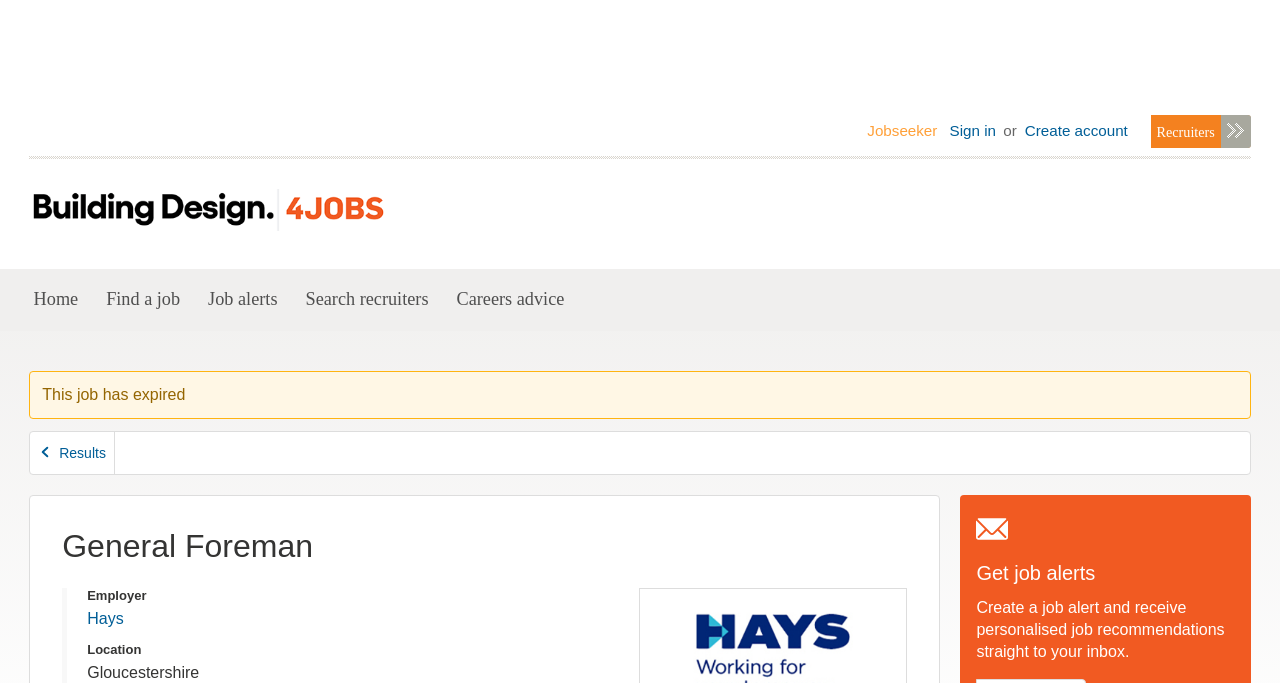Identify the bounding box for the UI element that is described as follows: "Careers advice".

[0.35, 0.408, 0.447, 0.469]